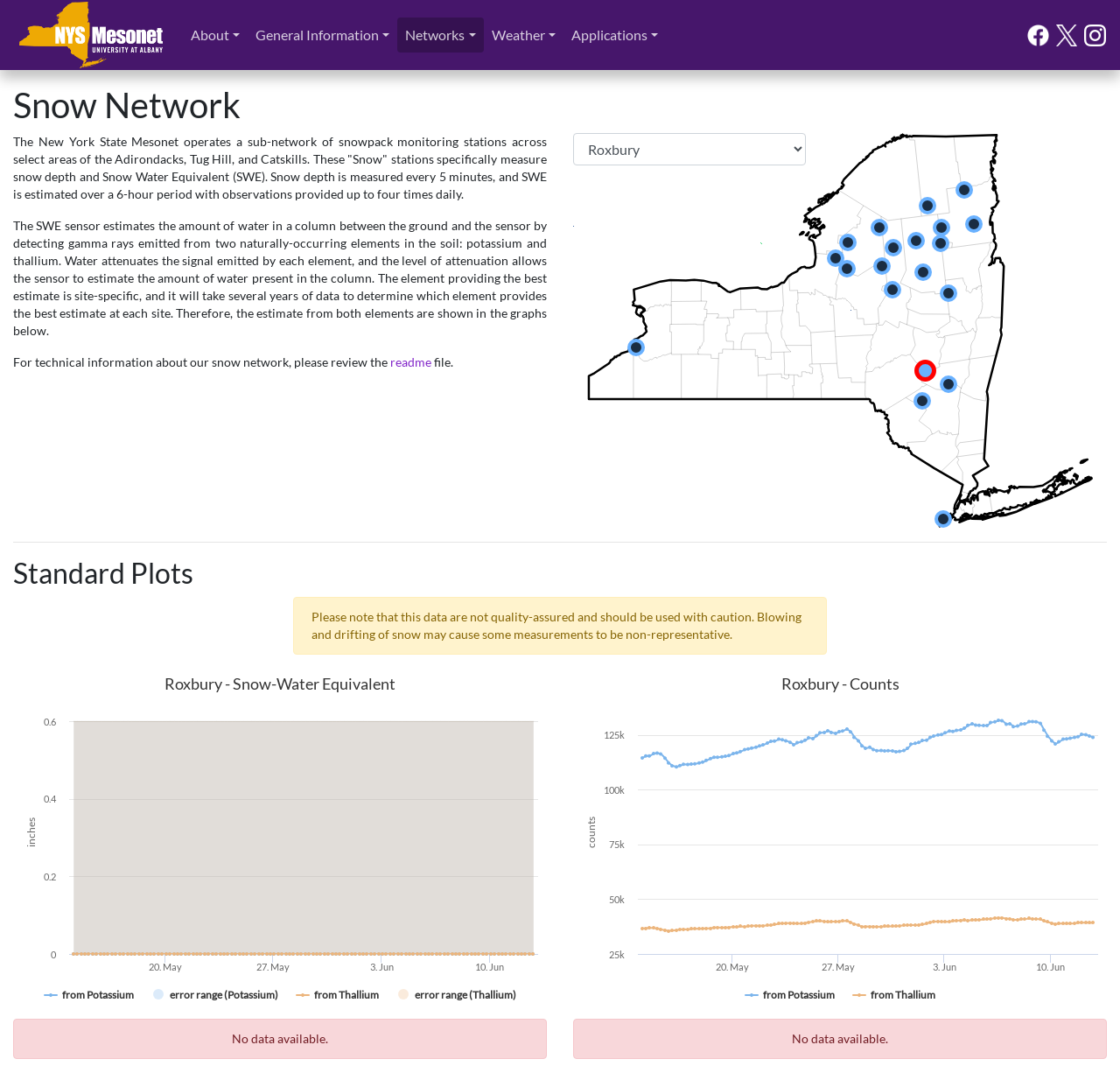Please specify the bounding box coordinates of the clickable region to carry out the following instruction: "Explore the Snow Network heading". The coordinates should be four float numbers between 0 and 1, in the format [left, top, right, bottom].

[0.012, 0.078, 0.988, 0.117]